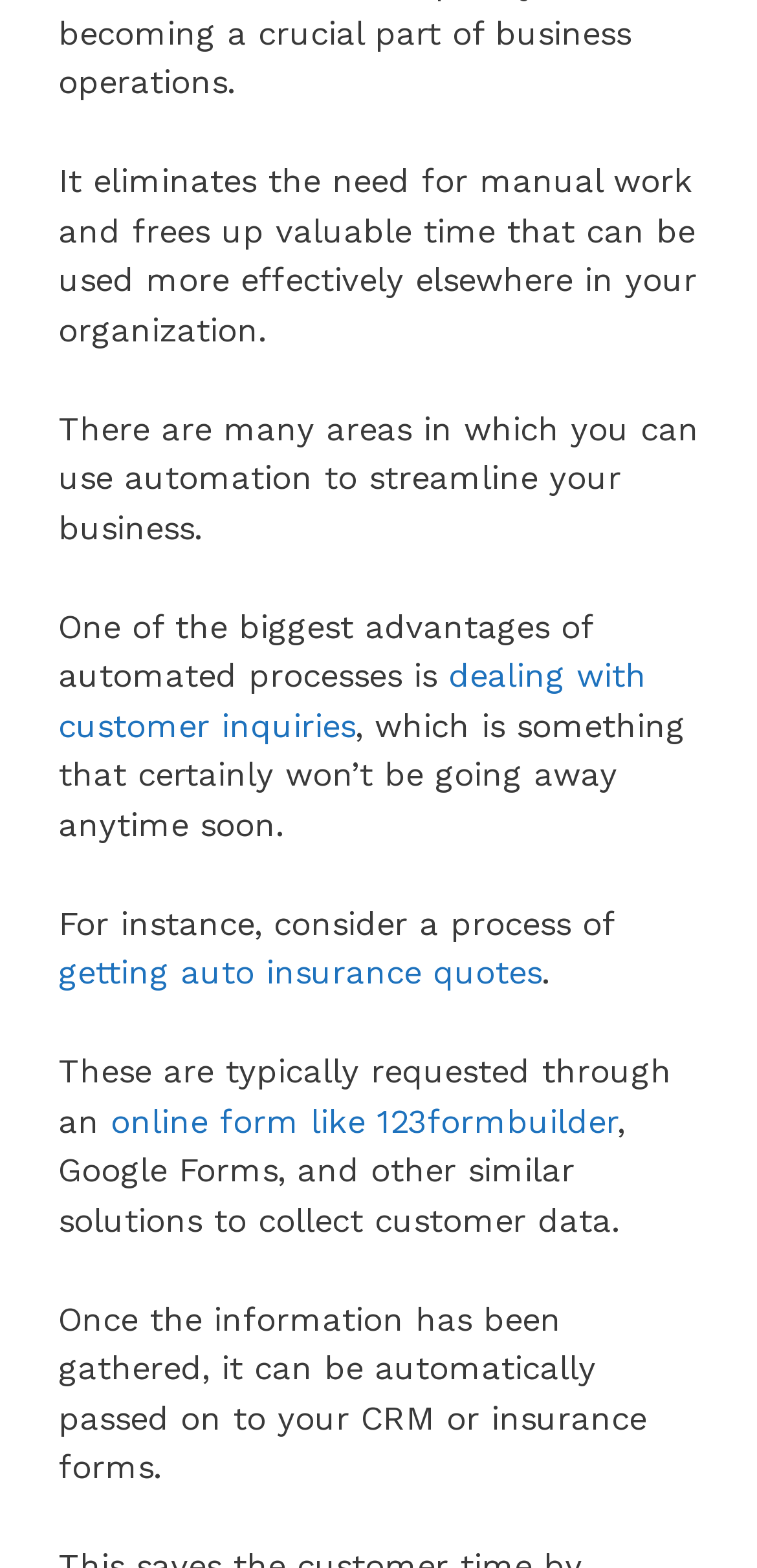Give a one-word or one-phrase response to the question:
What is the purpose of online forms like 123formbuilder?

To collect customer data